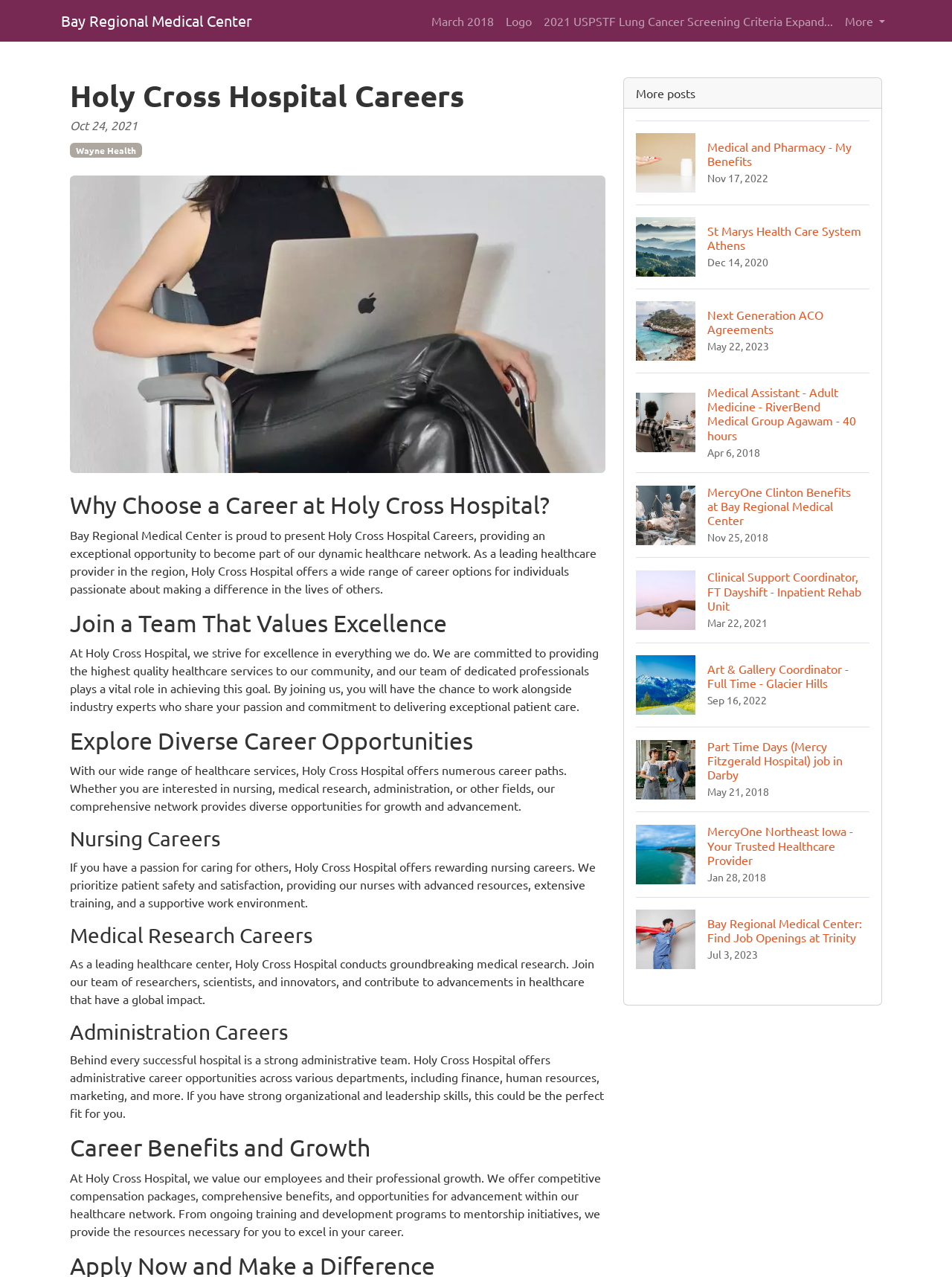Offer a meticulous caption that includes all visible features of the webpage.

The webpage is about Holy Cross Hospital Careers, part of Bay Regional Medical Center's comprehensive healthcare network. At the top, there is a navigation bar with links to "Bay Regional Medical Center", "March 2018", "Logo", and "2021 USPSTF Lung Cancer Screening Criteria Expand...". Below the navigation bar, there is a header section with a heading "Holy Cross Hospital Careers" and a subheading "Oct 24, 2021". 

To the right of the header section, there is a figure with an image. Below the header section, there is a main content area with several sections. The first section has a heading "Why Choose a Career at Holy Cross Hospital?" and a paragraph of text describing the benefits of working at Holy Cross Hospital. 

The next section has a heading "Join a Team That Values Excellence" and a paragraph of text describing the hospital's commitment to excellence. This is followed by sections with headings "Explore Diverse Career Opportunities", "Nursing Careers", "Medical Research Careers", "Administration Careers", and "Career Benefits and Growth", each with a paragraph of text describing the respective career opportunities and benefits.

Below these sections, there is a list of job postings with links to individual job descriptions. Each job posting has a heading, a brief description, and an image. The job postings are listed in a vertical column, with the most recent postings at the top.